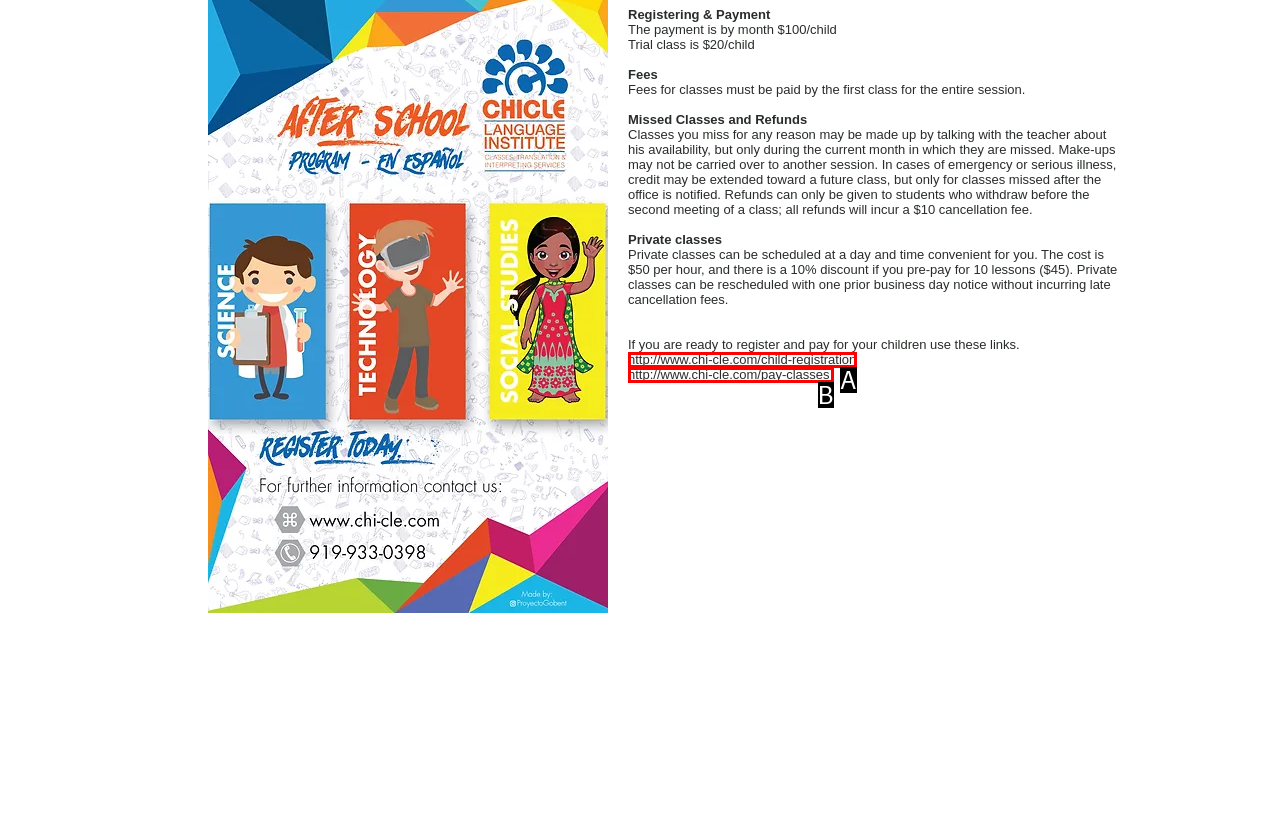From the choices given, find the HTML element that matches this description: http://www.chi-cle.com/pay-classes. Answer with the letter of the selected option directly.

B